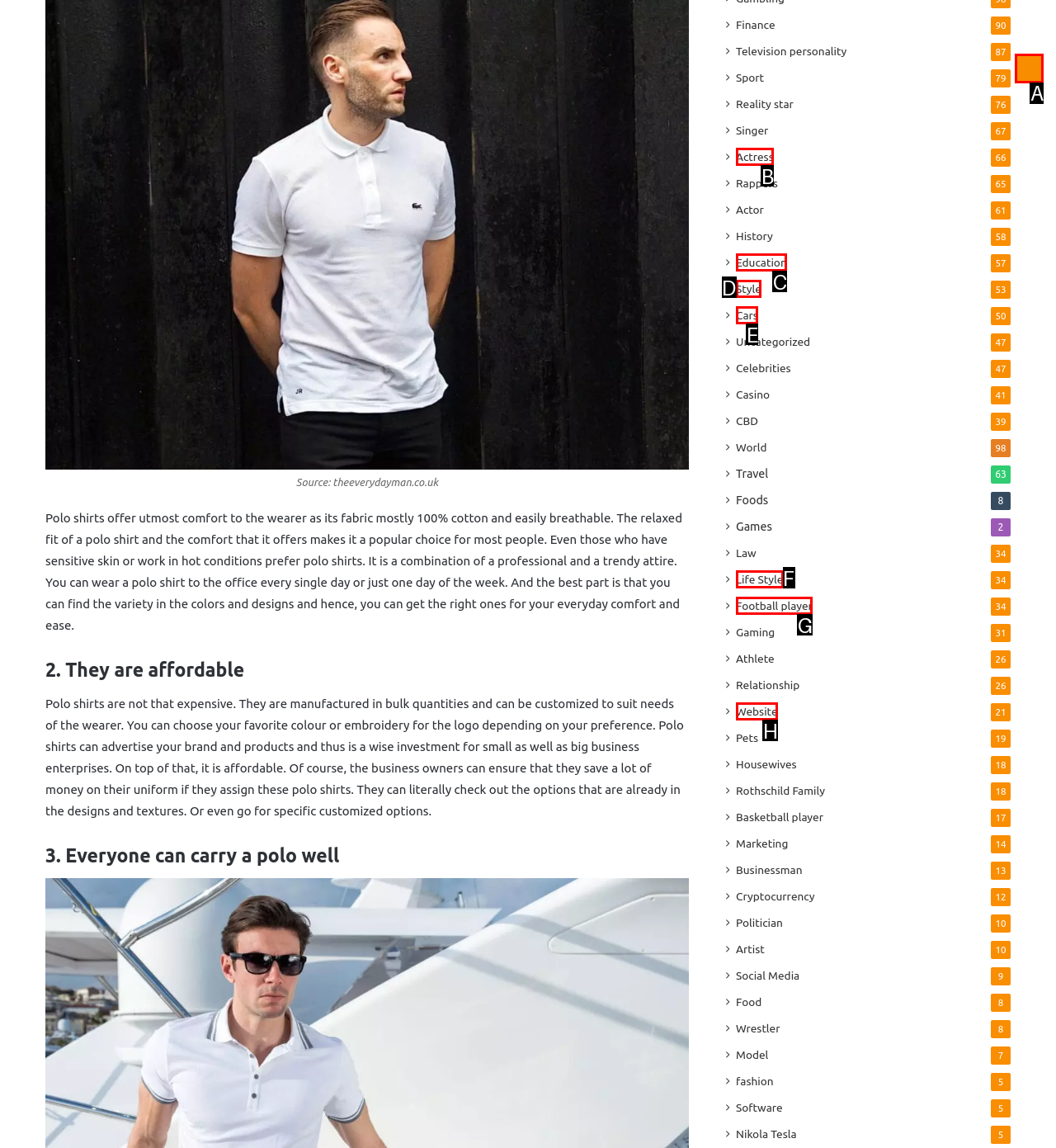Tell me which one HTML element I should click to complete the following task: Click on Back to top button Answer with the option's letter from the given choices directly.

A